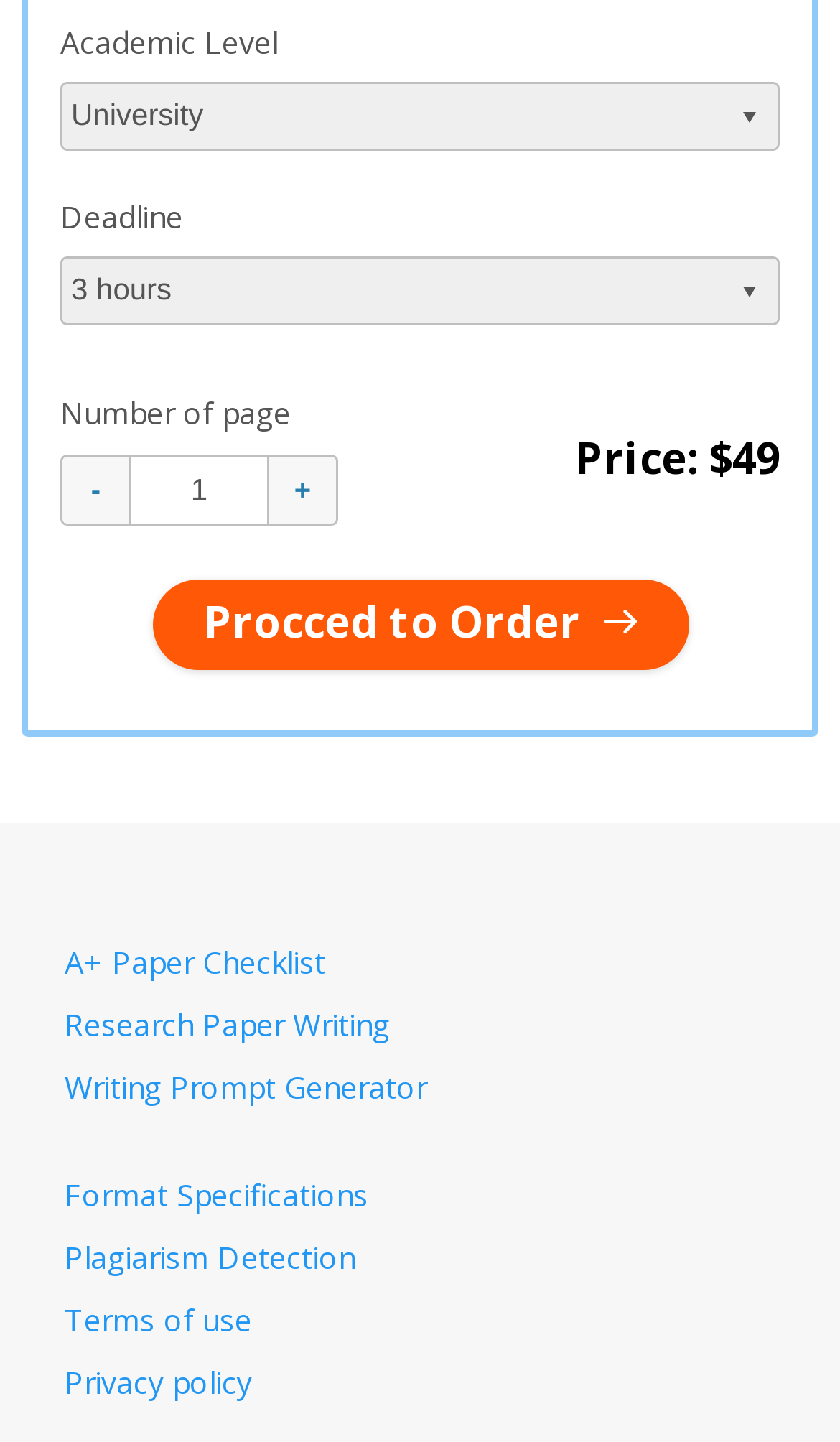Based on the visual content of the image, answer the question thoroughly: What is the function of the 'Proceed to Order' button?

The 'Proceed to Order' button is a call-to-action button that, when clicked, will likely submit the order based on the selected academic level, deadline, and number of pages.